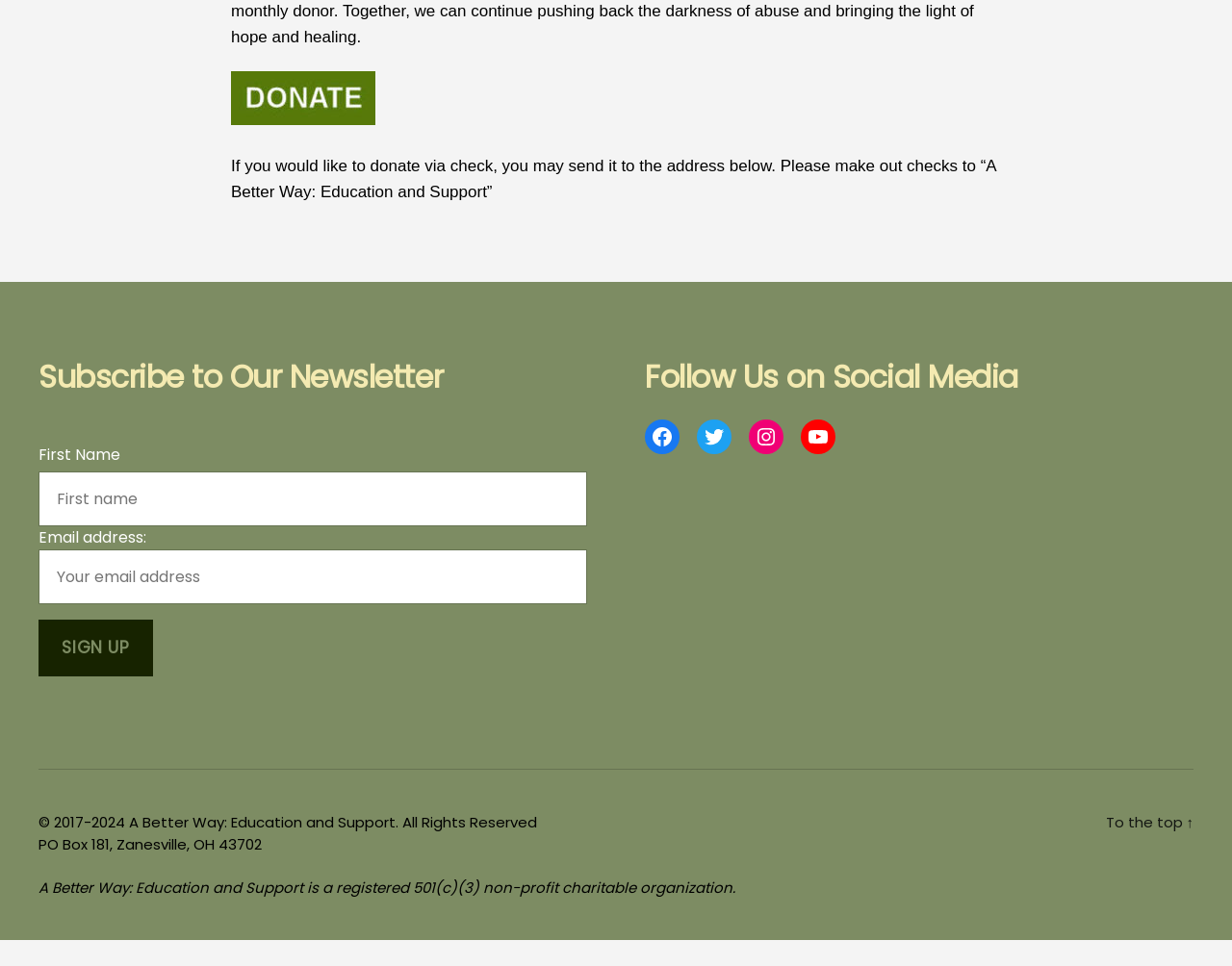Please identify the bounding box coordinates of the clickable area that will allow you to execute the instruction: "Make a payment with PayPal".

[0.188, 0.1, 0.305, 0.156]